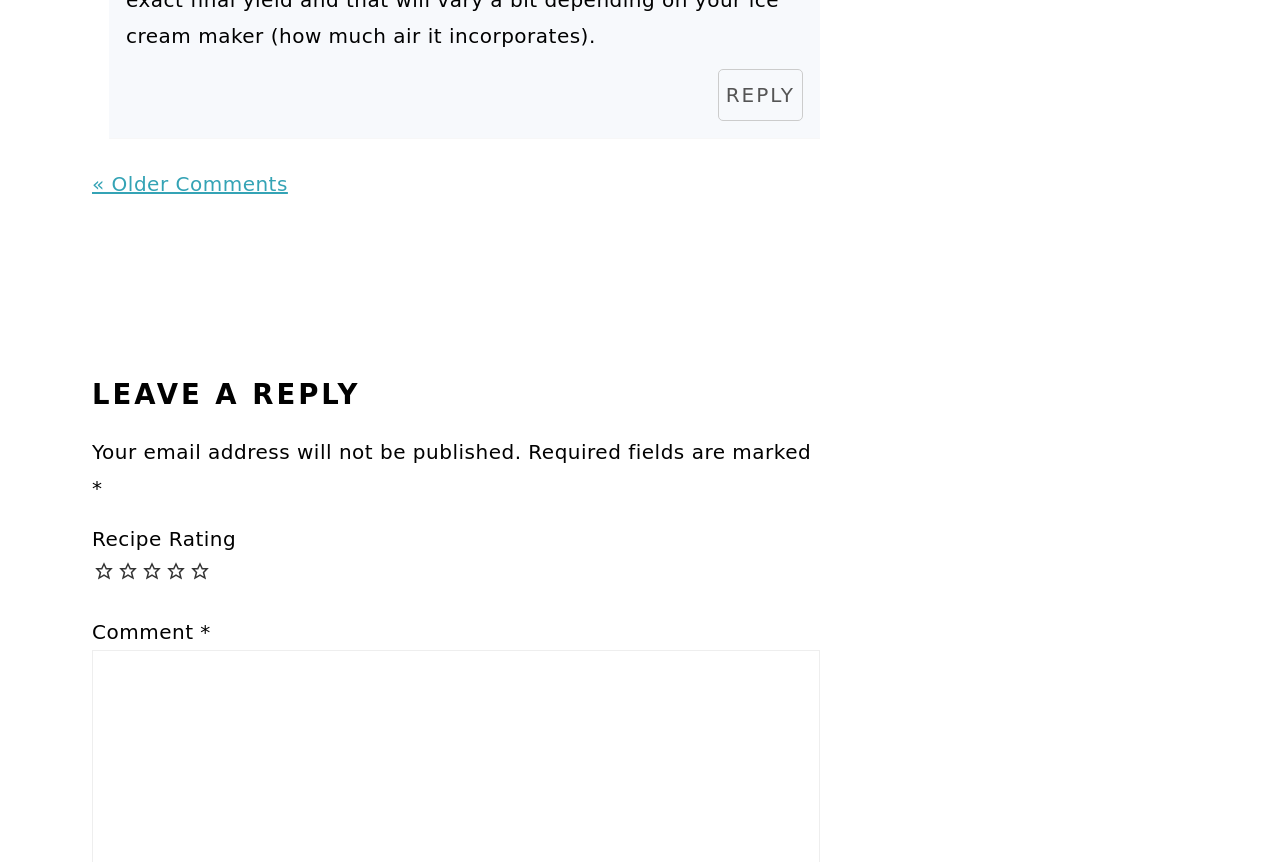Answer the question briefly using a single word or phrase: 
Is the email address published when leaving a reply?

No